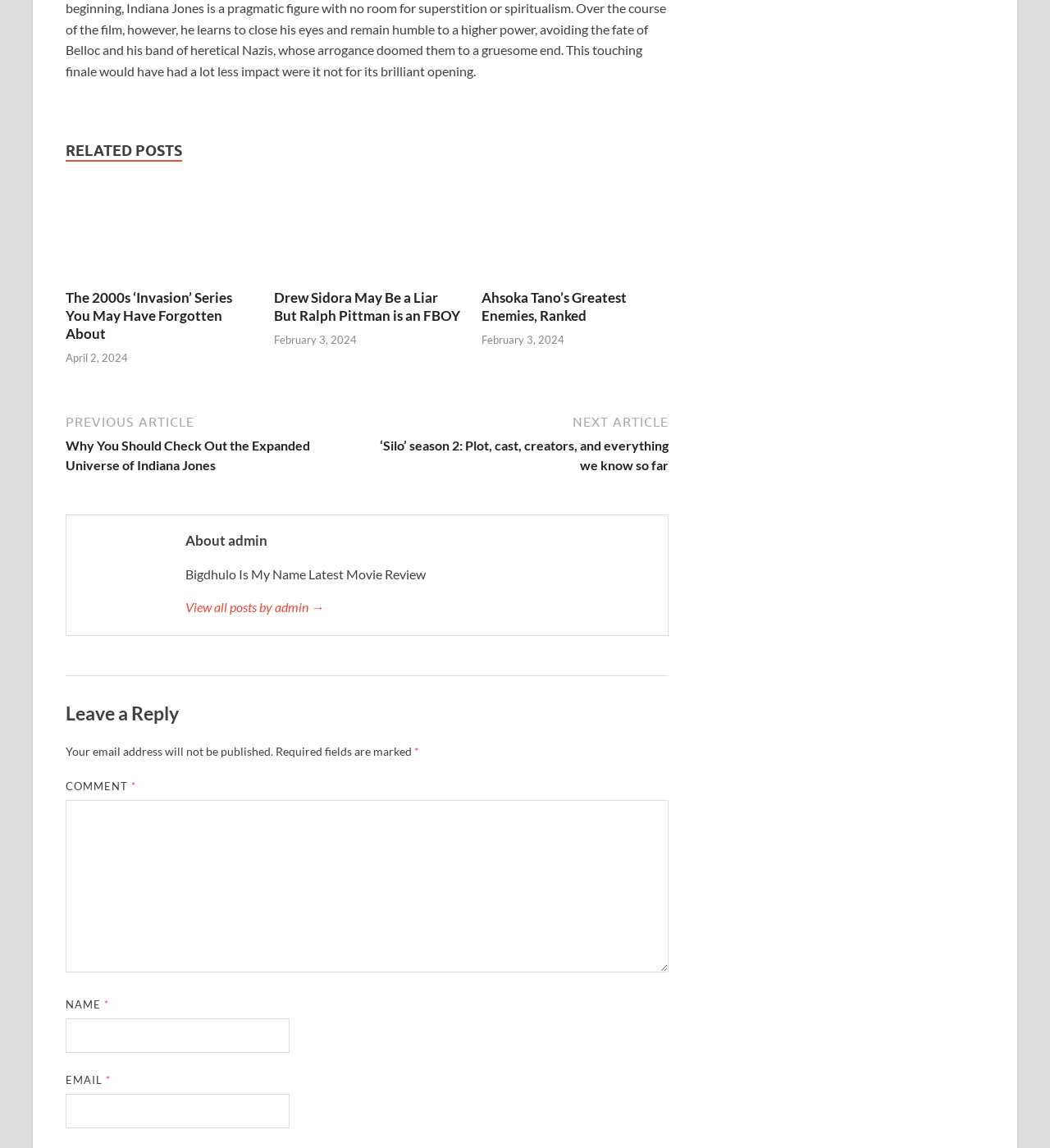Using the format (top-left x, top-left y, bottom-right x, bottom-right y), and given the element description, identify the bounding box coordinates within the screenshot: News

None